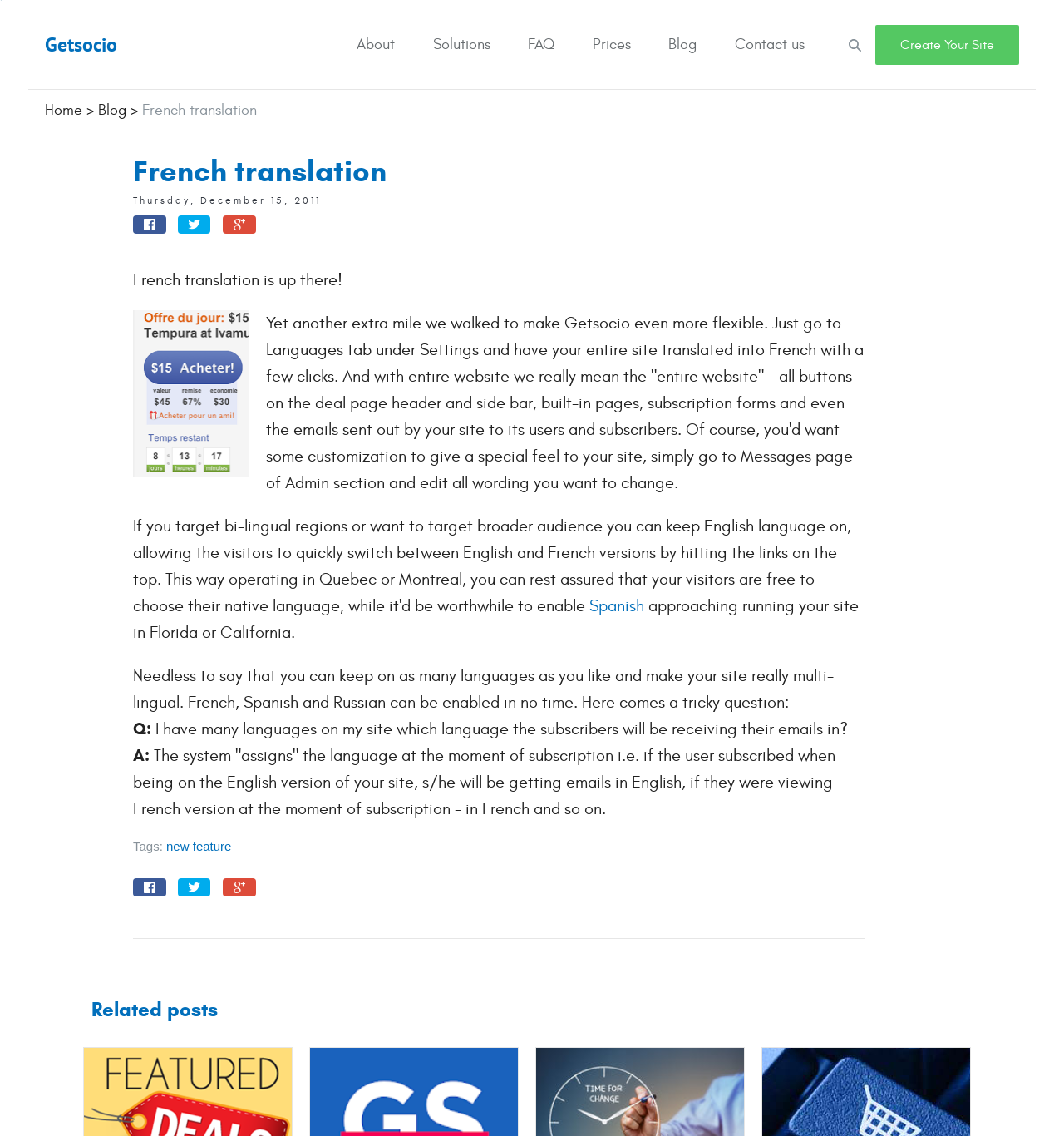Locate the bounding box coordinates of the element that should be clicked to execute the following instruction: "search for something".

[0.791, 0.025, 0.815, 0.054]